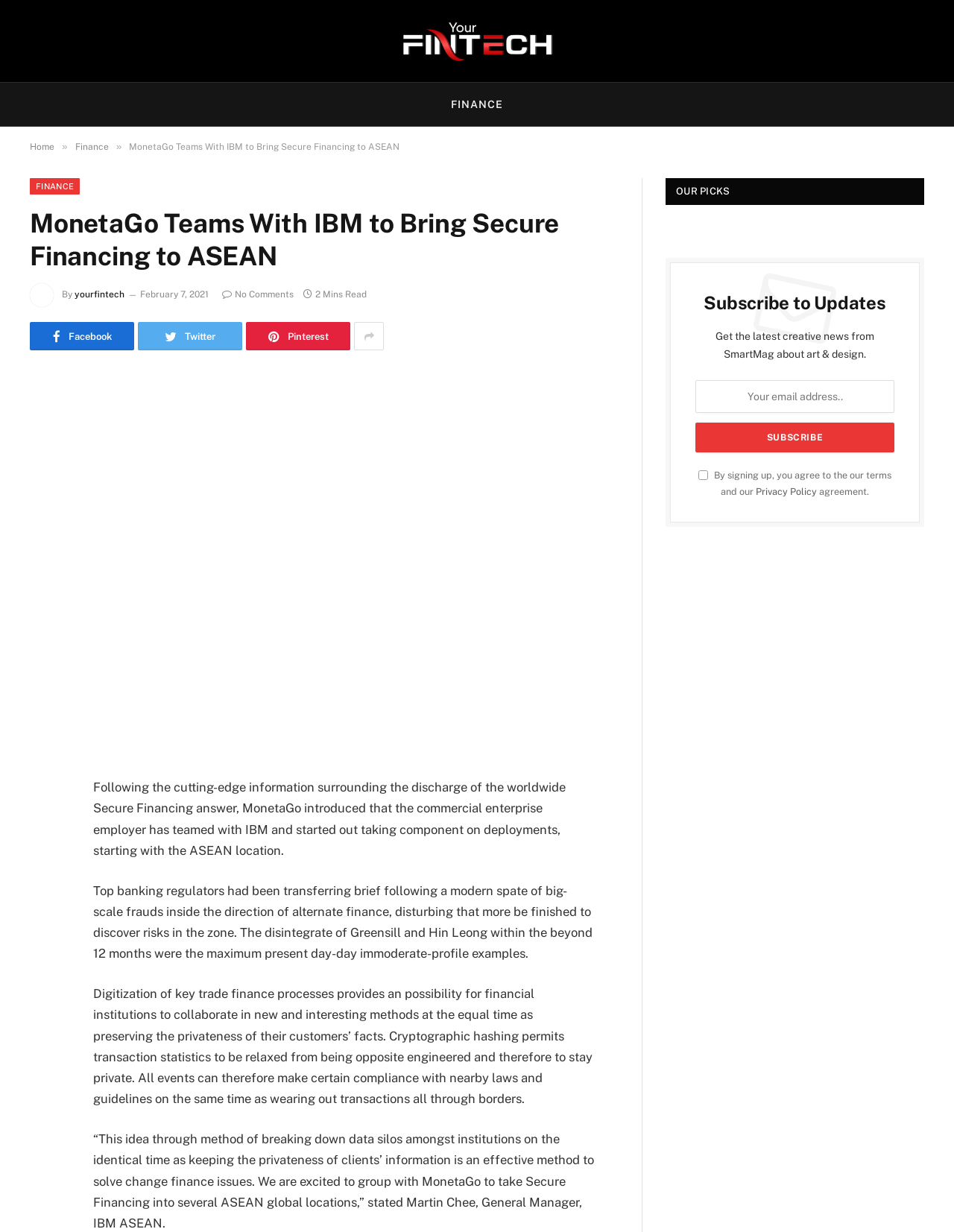What is the topic of the article?
Look at the image and respond to the question as thoroughly as possible.

The article discusses the partnership between MonetaGo and IBM to bring secure financing to ASEAN, and how this technology can help solve trade finance issues.